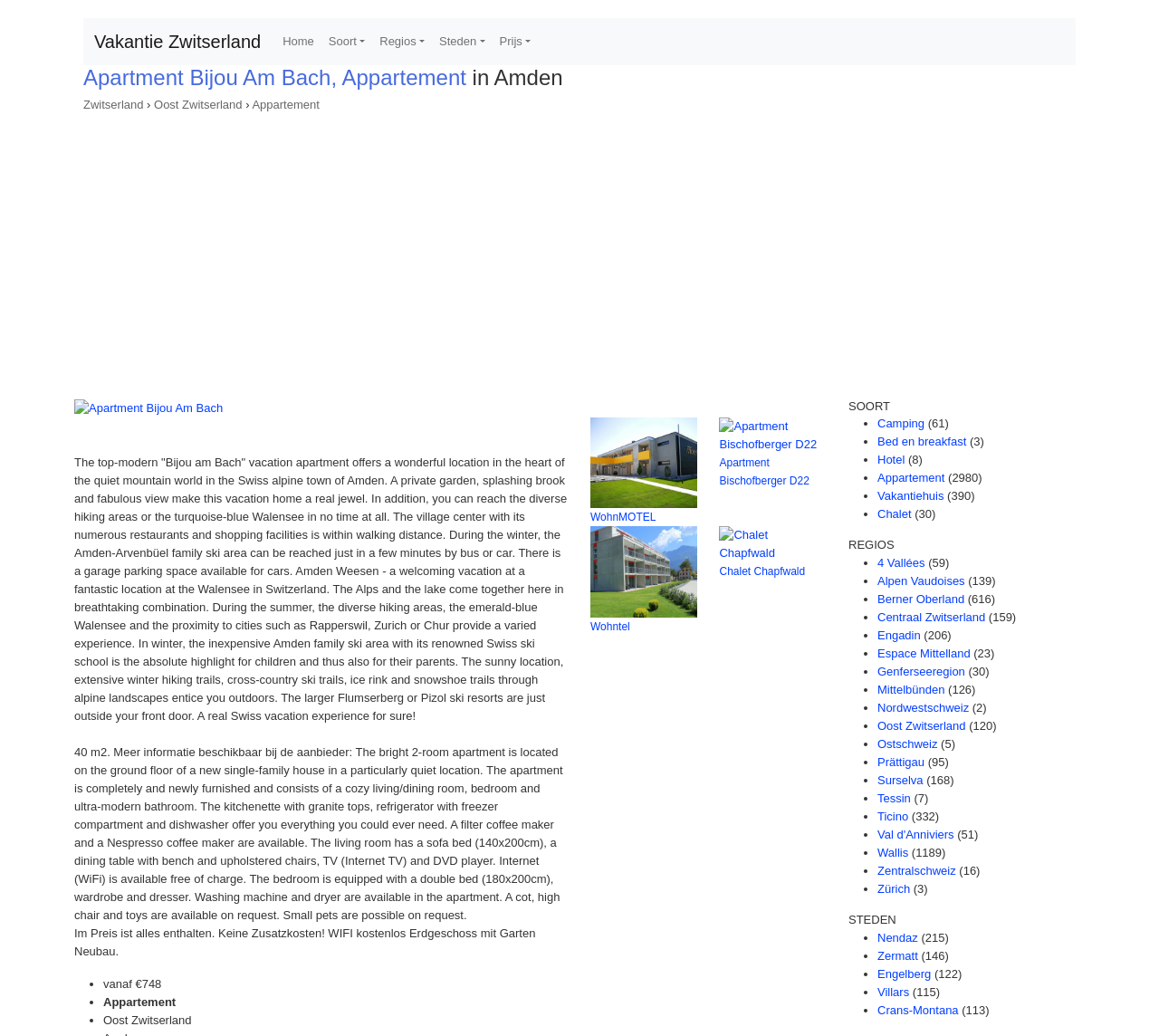Identify the bounding box coordinates of the element that should be clicked to fulfill this task: "Expand the 'Soort' button". The coordinates should be provided as four float numbers between 0 and 1, i.e., [left, top, right, bottom].

[0.277, 0.024, 0.321, 0.056]